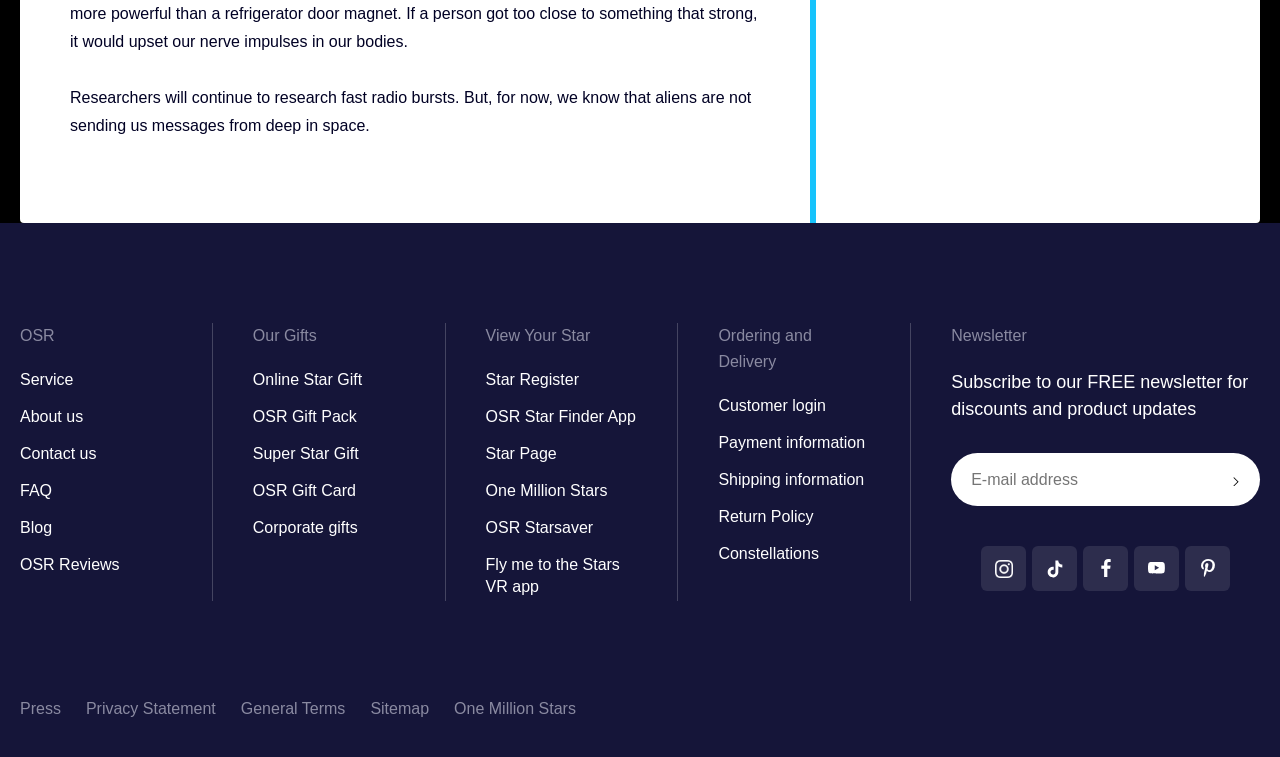Kindly determine the bounding box coordinates of the area that needs to be clicked to fulfill this instruction: "Go to OSR Facebook".

[0.846, 0.721, 0.881, 0.781]